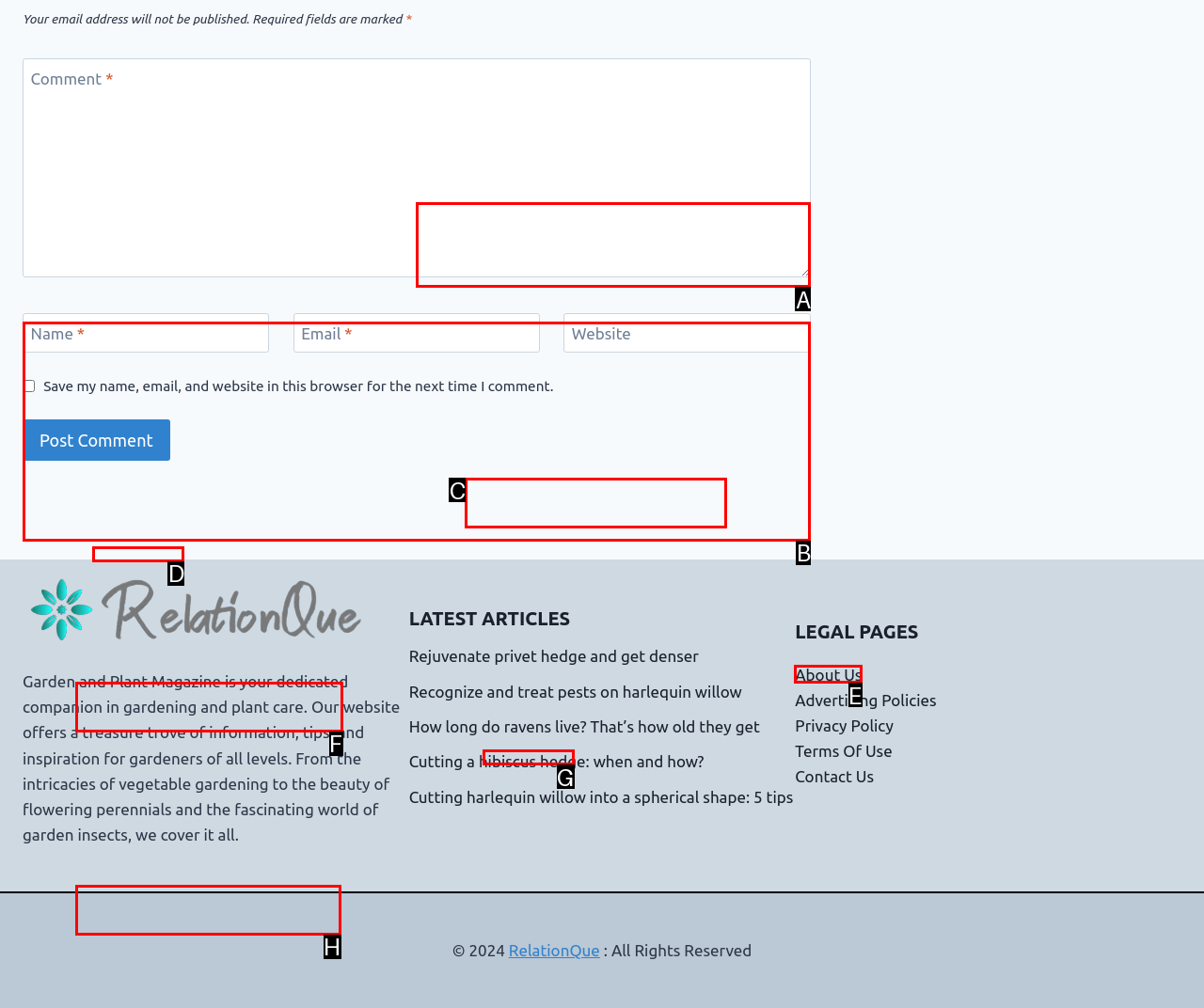Find the option you need to click to complete the following instruction: Visit the About Us page
Answer with the corresponding letter from the choices given directly.

E